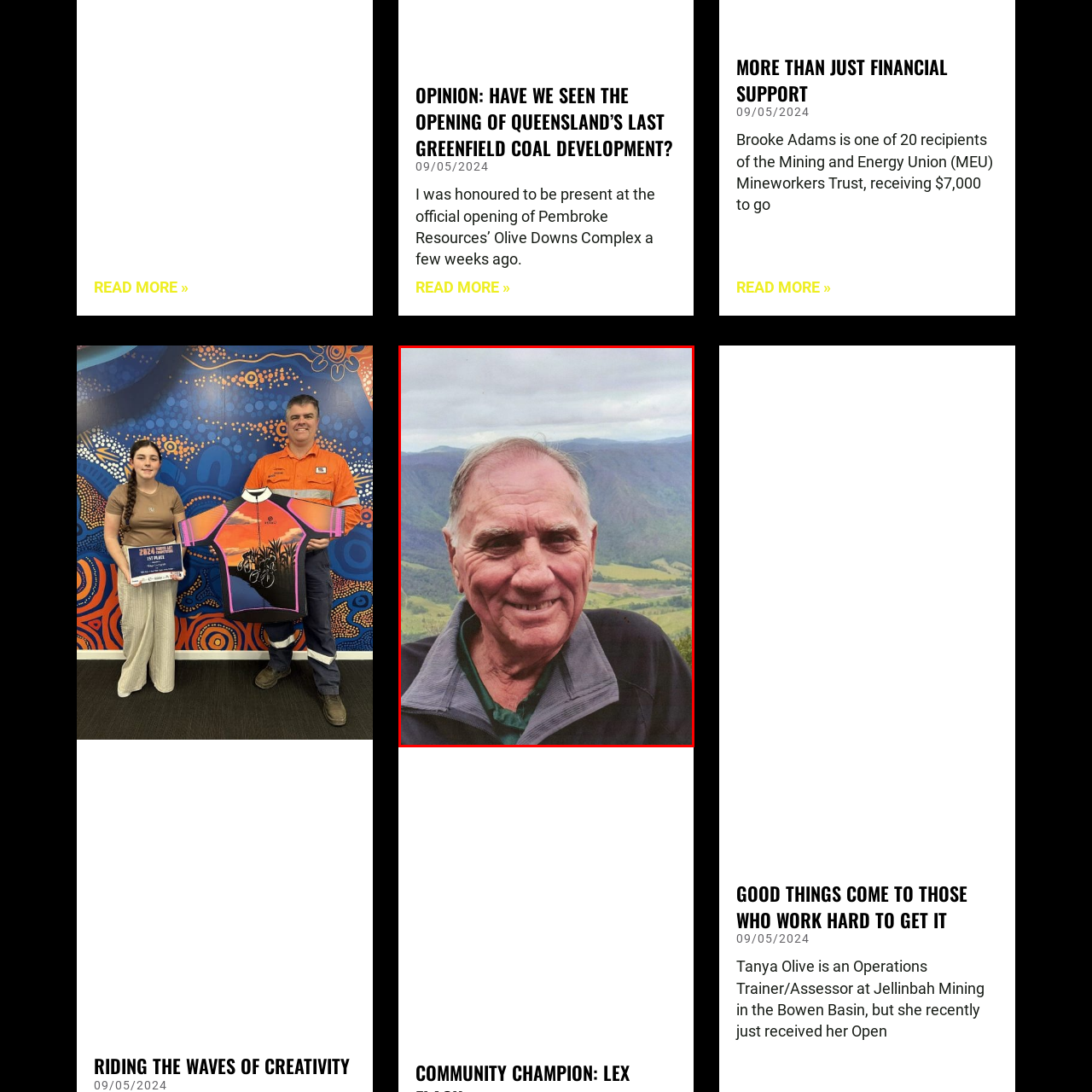Give a detailed narrative of the image enclosed by the red box.

The image features an elderly man smiling warmly against a breathtaking backdrop of rolling hills and a lush, green landscape, embodying a sense of peace and appreciation for nature. He wears a dark jacket with a light grey collar, suggesting comfort and readiness for the outdoors. The scenery behind him showcases a lush valley framed by distant mountains, hinting at the natural beauty of his surroundings. This image captures a moment of joy and connection with nature, reflecting experiences that may be tied to regional mining activities, as indicated by the nearby article titled "Lex Flack Coalface," which likely ties into themes of community and personal narratives within the mining industry.